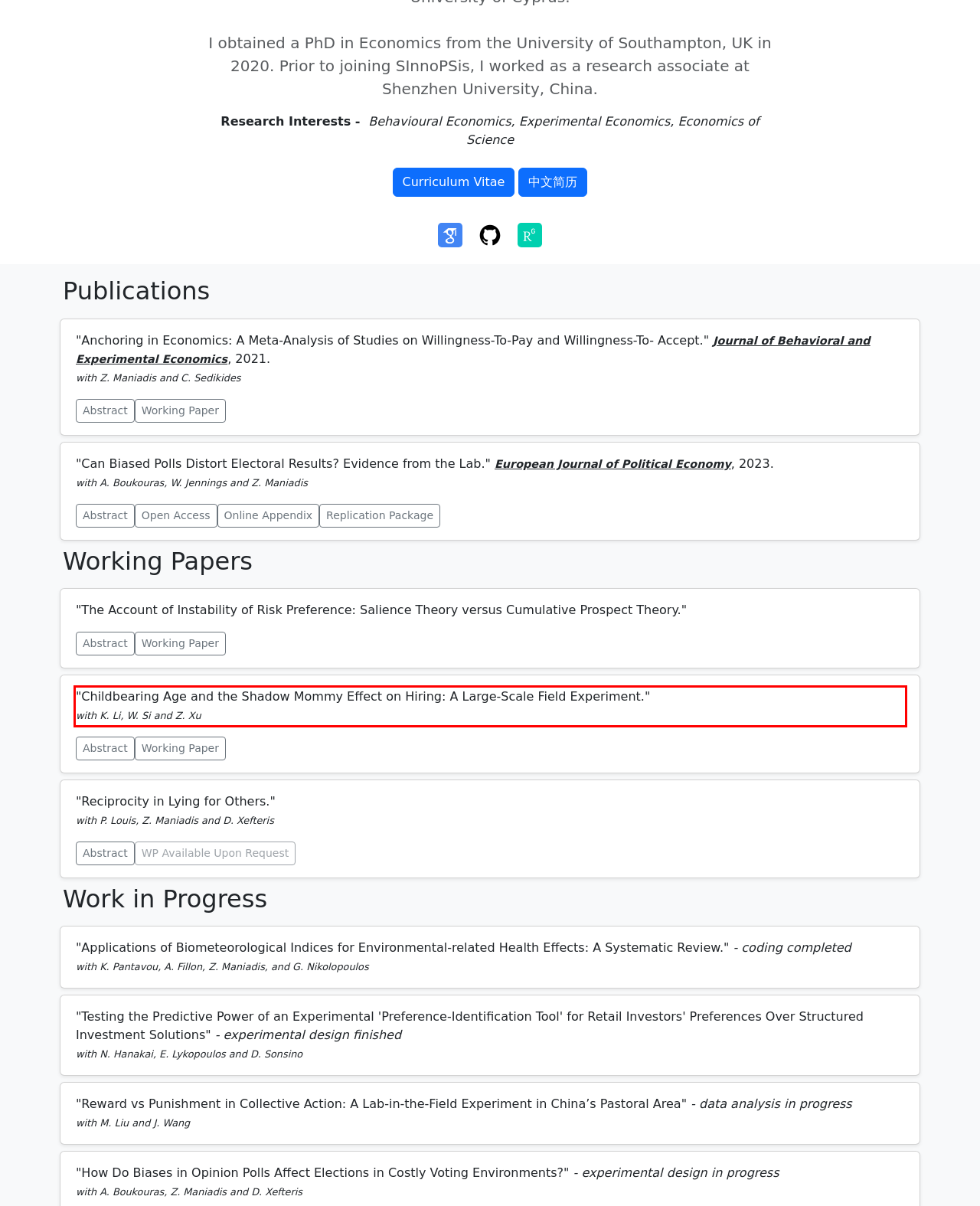Look at the webpage screenshot and recognize the text inside the red bounding box.

"Childbearing Age and the Shadow Mommy Effect on Hiring: A Large-Scale Field Experiment." with K. Li, W. Si and Z. Xu